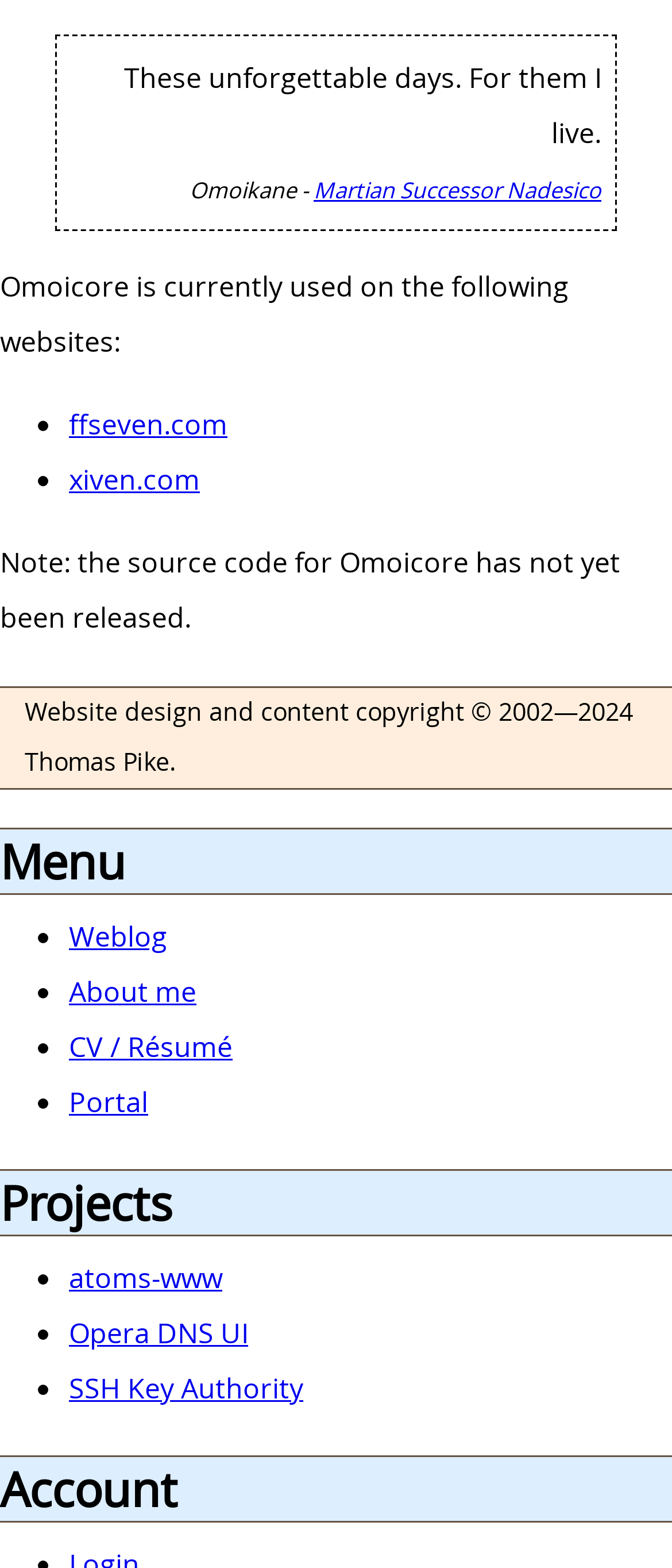Provide the bounding box coordinates for the specified HTML element described in this description: "ffseven.com". The coordinates should be four float numbers ranging from 0 to 1, in the format [left, top, right, bottom].

[0.103, 0.258, 0.338, 0.283]